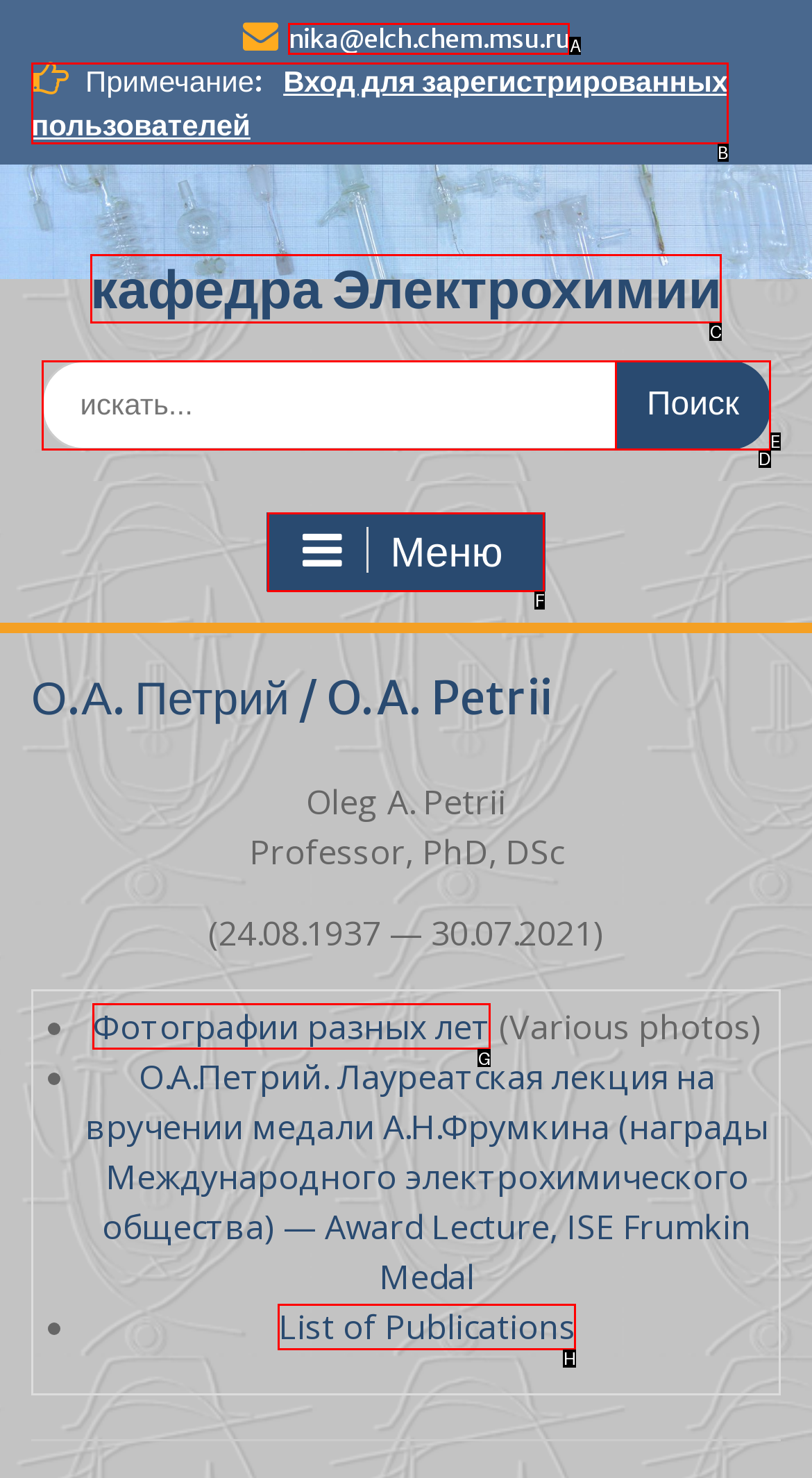Identify the letter of the UI element needed to carry out the task: View the professor's photos
Reply with the letter of the chosen option.

G